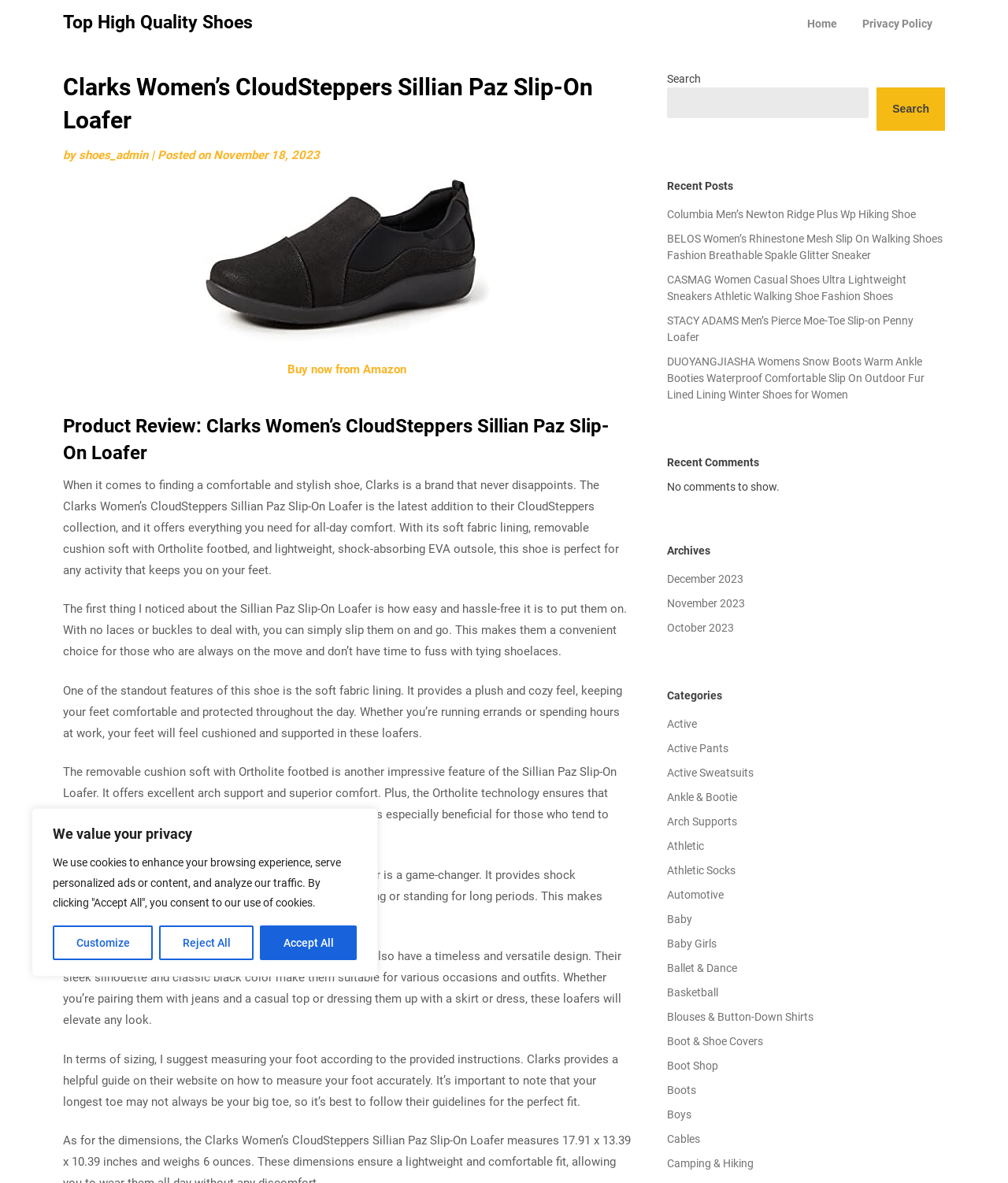Please identify the bounding box coordinates of the region to click in order to complete the given instruction: "Search for a product". The coordinates should be four float numbers between 0 and 1, i.e., [left, top, right, bottom].

[0.661, 0.074, 0.862, 0.1]